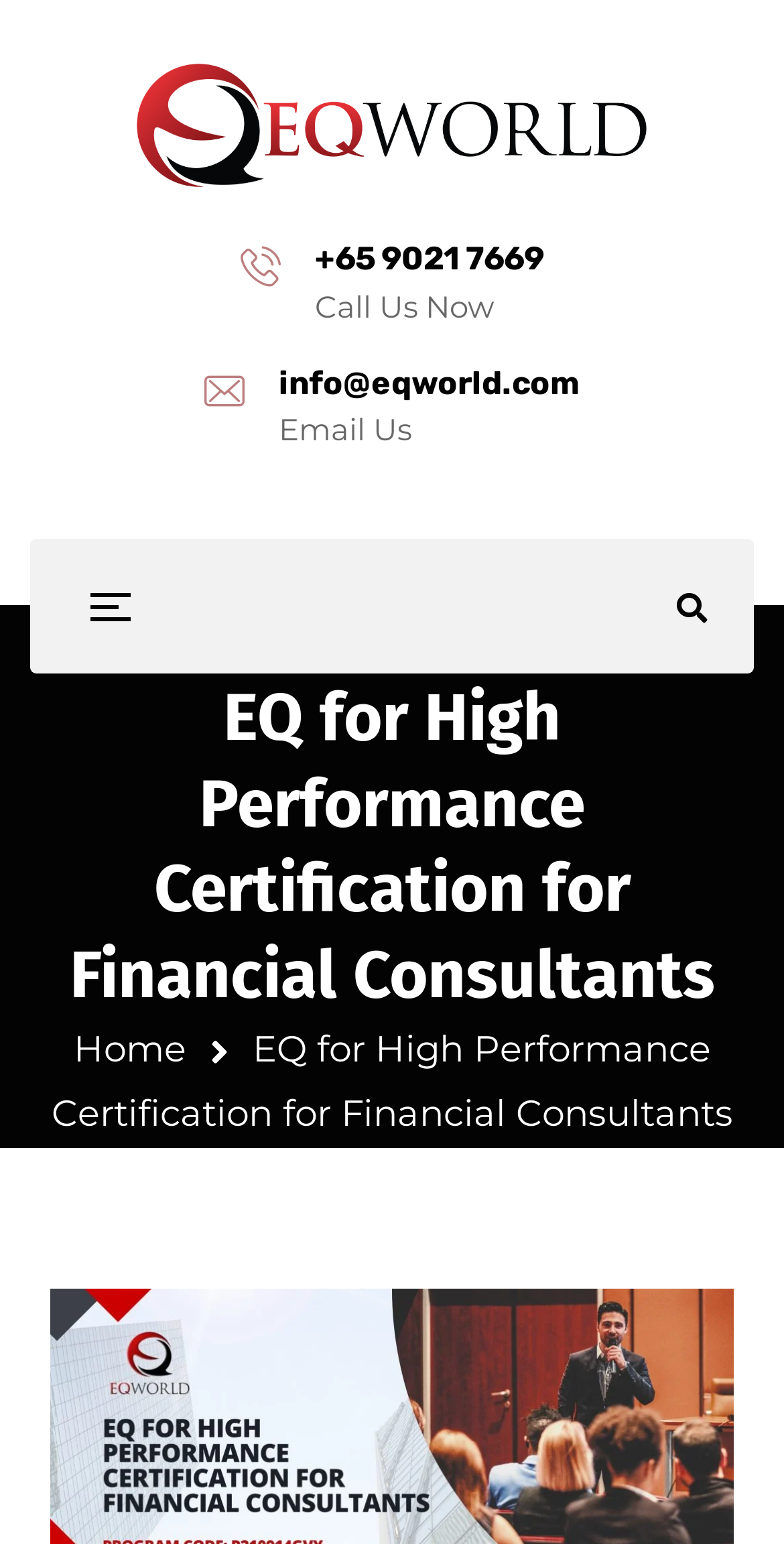Determine the bounding box for the UI element as described: "Andrés Ramírez Gaviria". The coordinates should be represented as four float numbers between 0 and 1, formatted as [left, top, right, bottom].

None